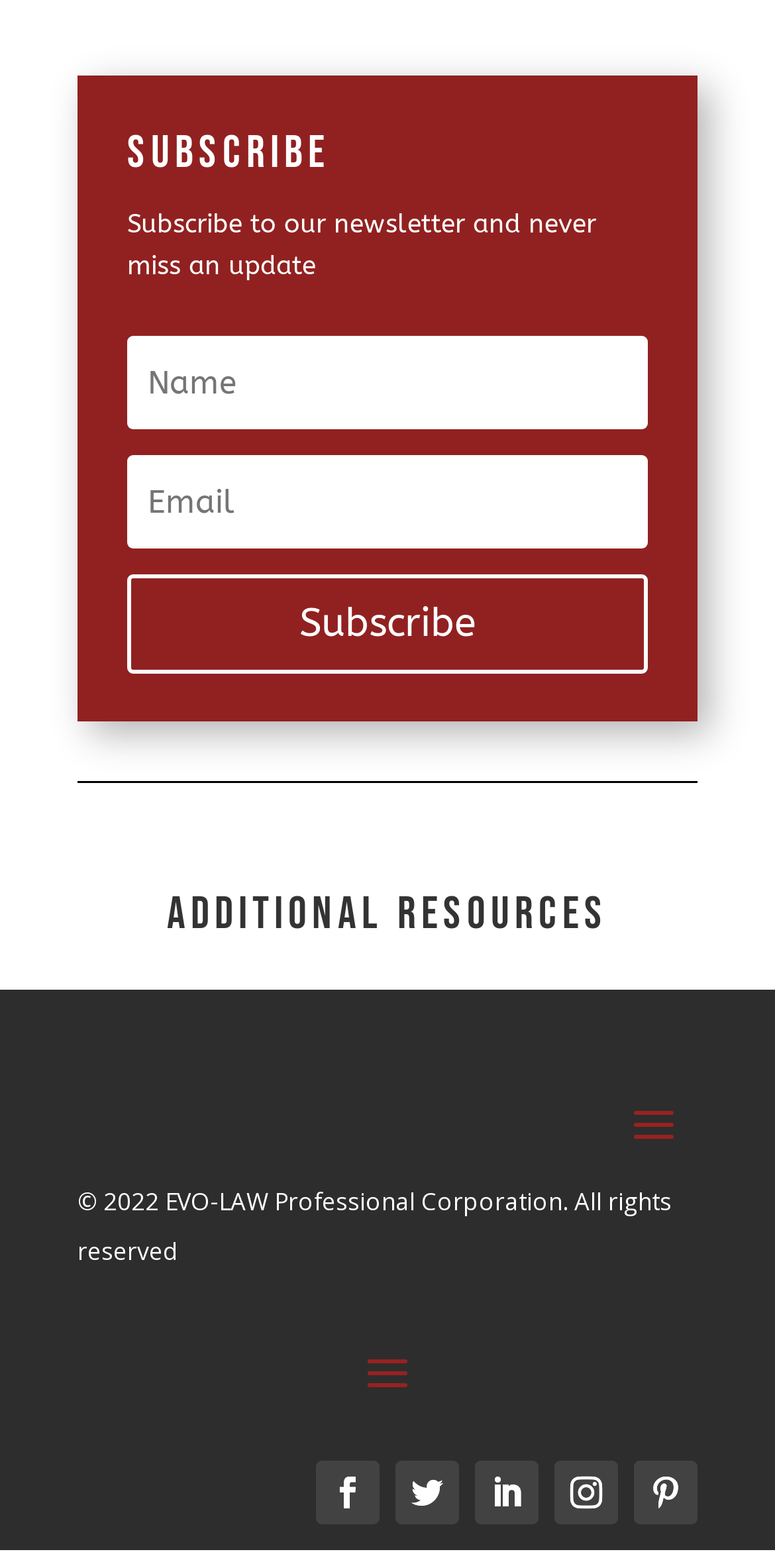Determine the bounding box coordinates for the area that needs to be clicked to fulfill this task: "View additional resources". The coordinates must be given as four float numbers between 0 and 1, i.e., [left, top, right, bottom].

[0.1, 0.566, 0.9, 0.616]